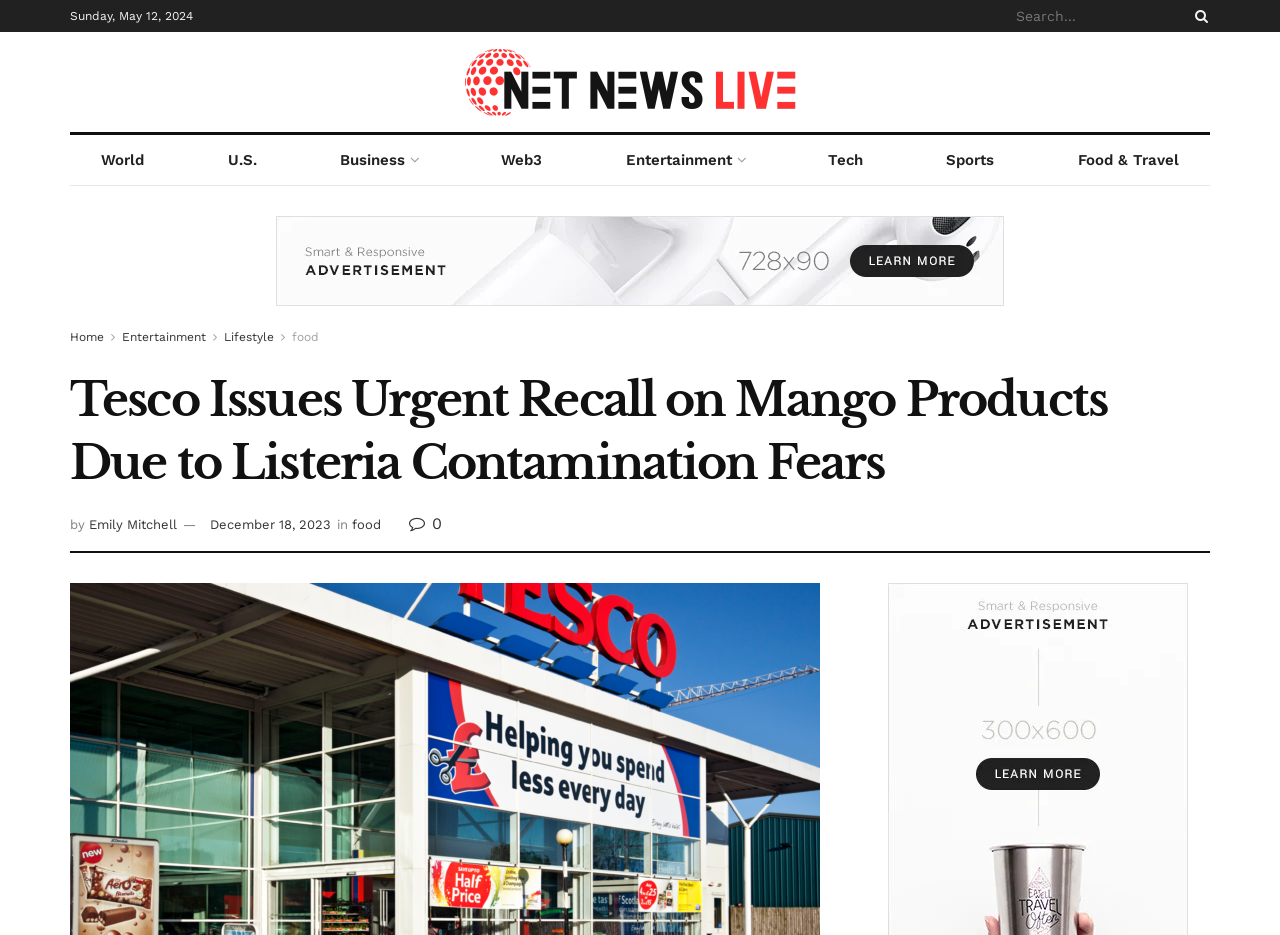Please provide a brief answer to the following inquiry using a single word or phrase:
How many links are there in the sidebar?

6